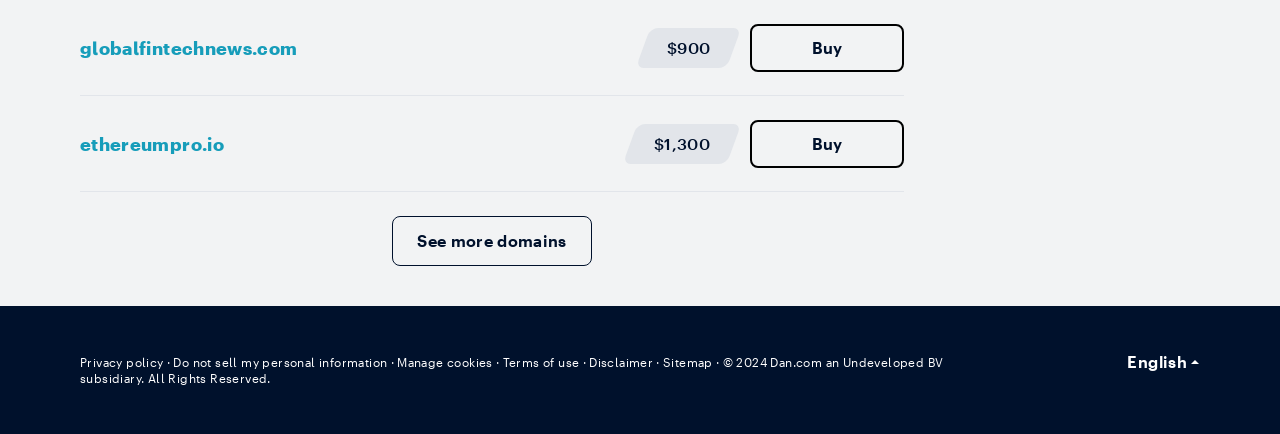Can you specify the bounding box coordinates for the region that should be clicked to fulfill this instruction: "Buy ethereumpro.io".

[0.586, 0.055, 0.706, 0.166]